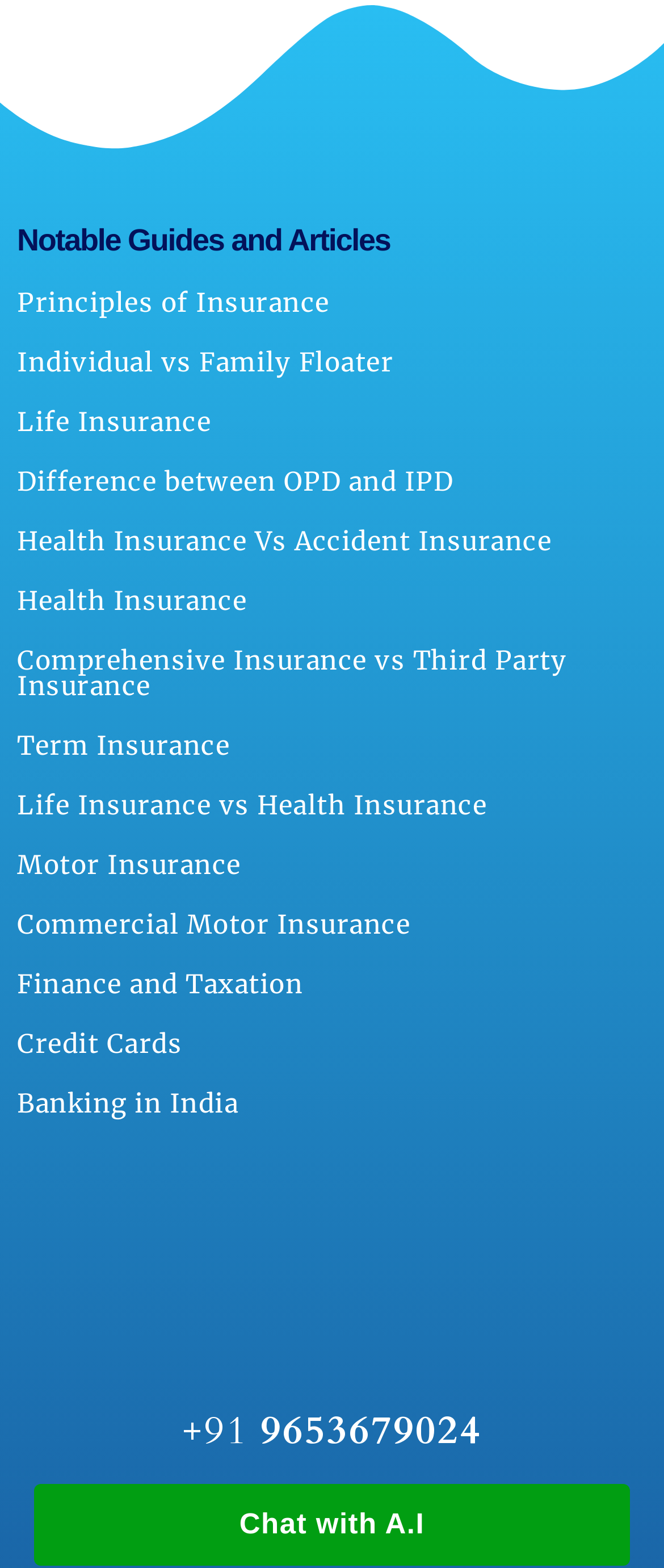Please find the bounding box coordinates in the format (top-left x, top-left y, bottom-right x, bottom-right y) for the given element description. Ensure the coordinates are floating point numbers between 0 and 1. Description: Life Insurance vs Health Insurance

[0.026, 0.503, 0.733, 0.524]